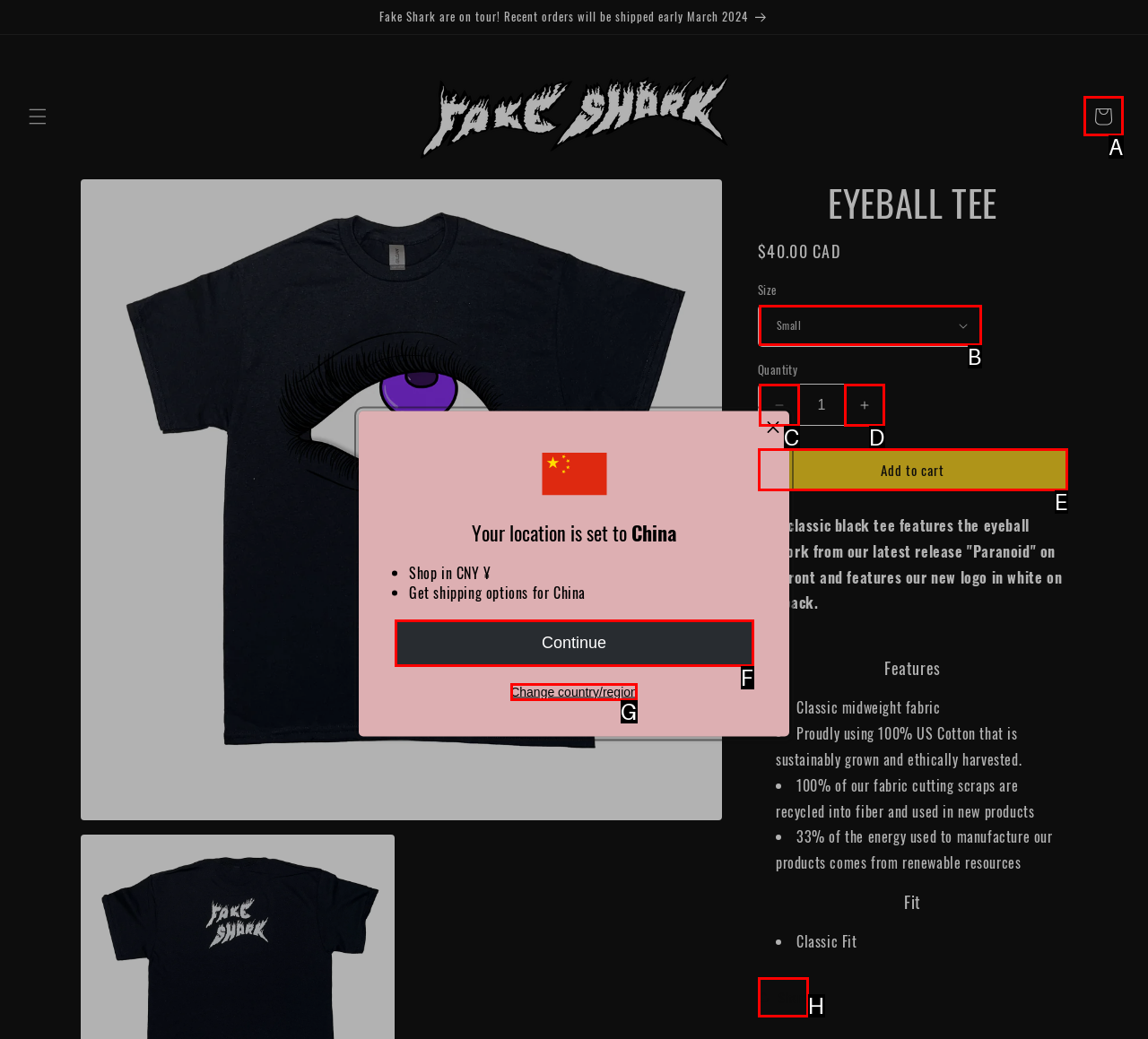Select the letter associated with the UI element you need to click to perform the following action: Change country or region
Reply with the correct letter from the options provided.

G